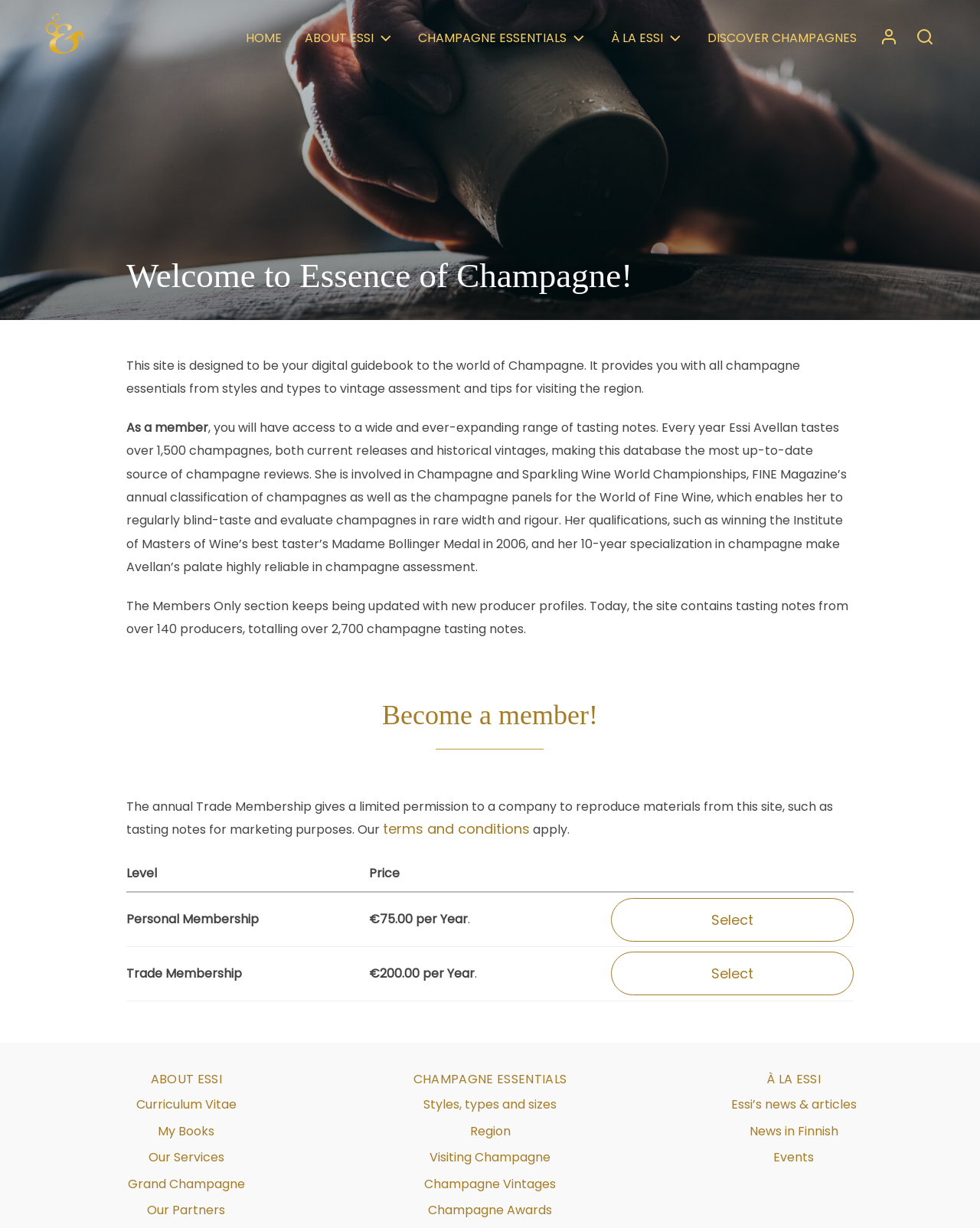Locate the UI element described by Back and provide its bounding box coordinates. Use the format (top-left x, top-left y, bottom-right x, bottom-right y) with all values as floating point numbers between 0 and 1.

None